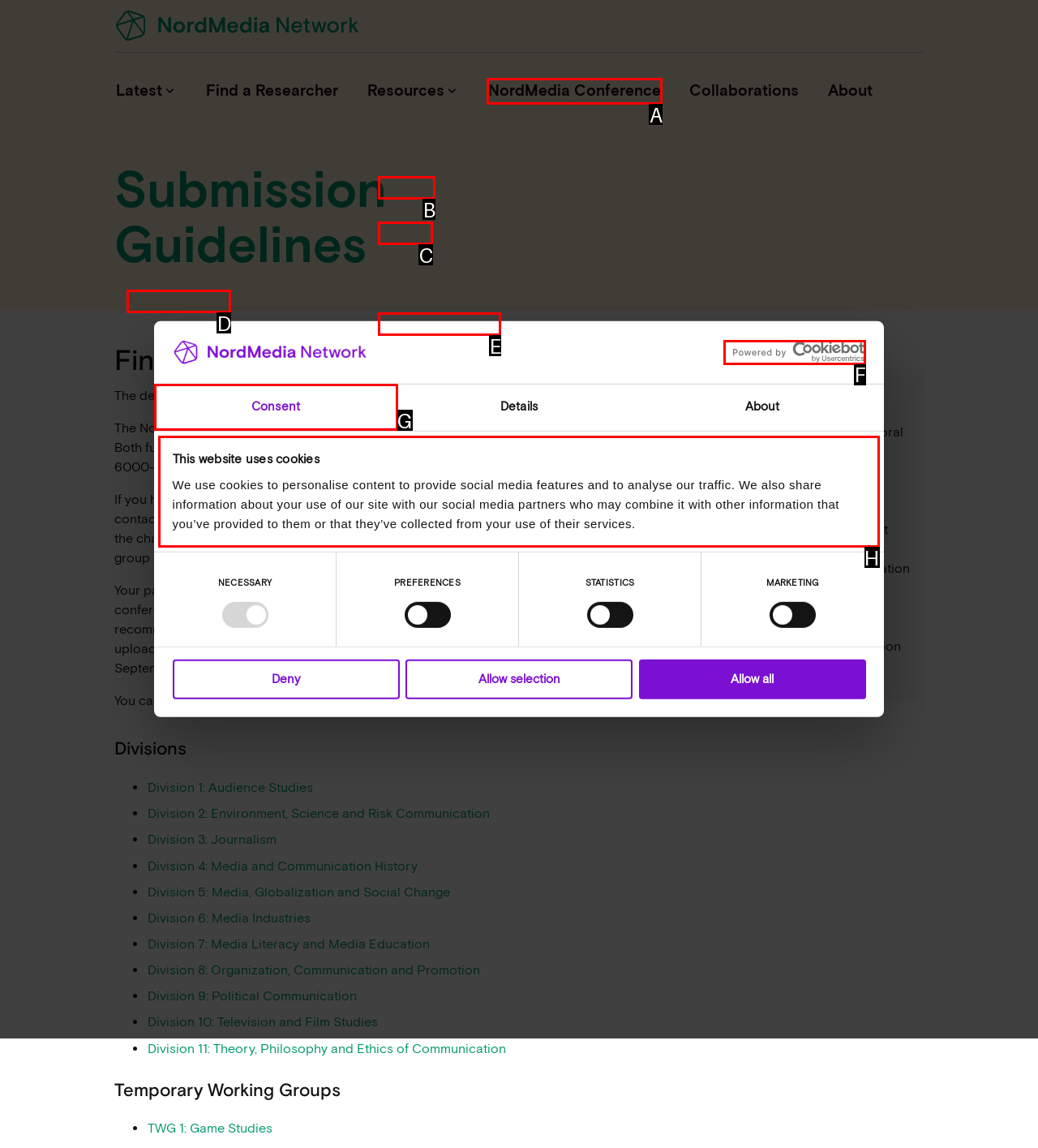Please indicate which HTML element should be clicked to fulfill the following task: Click on the 'NordMedia Conference' link. Provide the letter of the selected option.

A